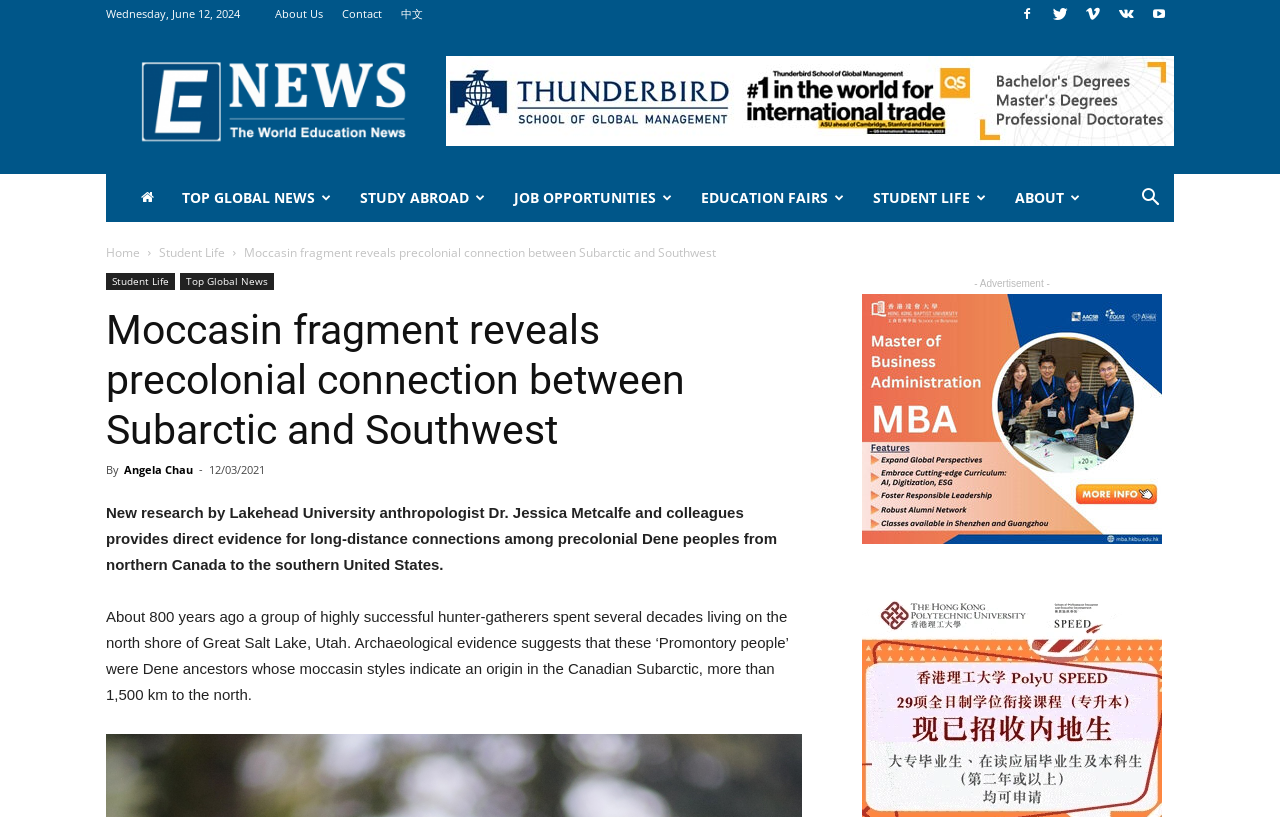Identify the bounding box for the UI element described as: "title="Vimeo"". Ensure the coordinates are four float numbers between 0 and 1, formatted as [left, top, right, bottom].

[0.842, 0.0, 0.866, 0.034]